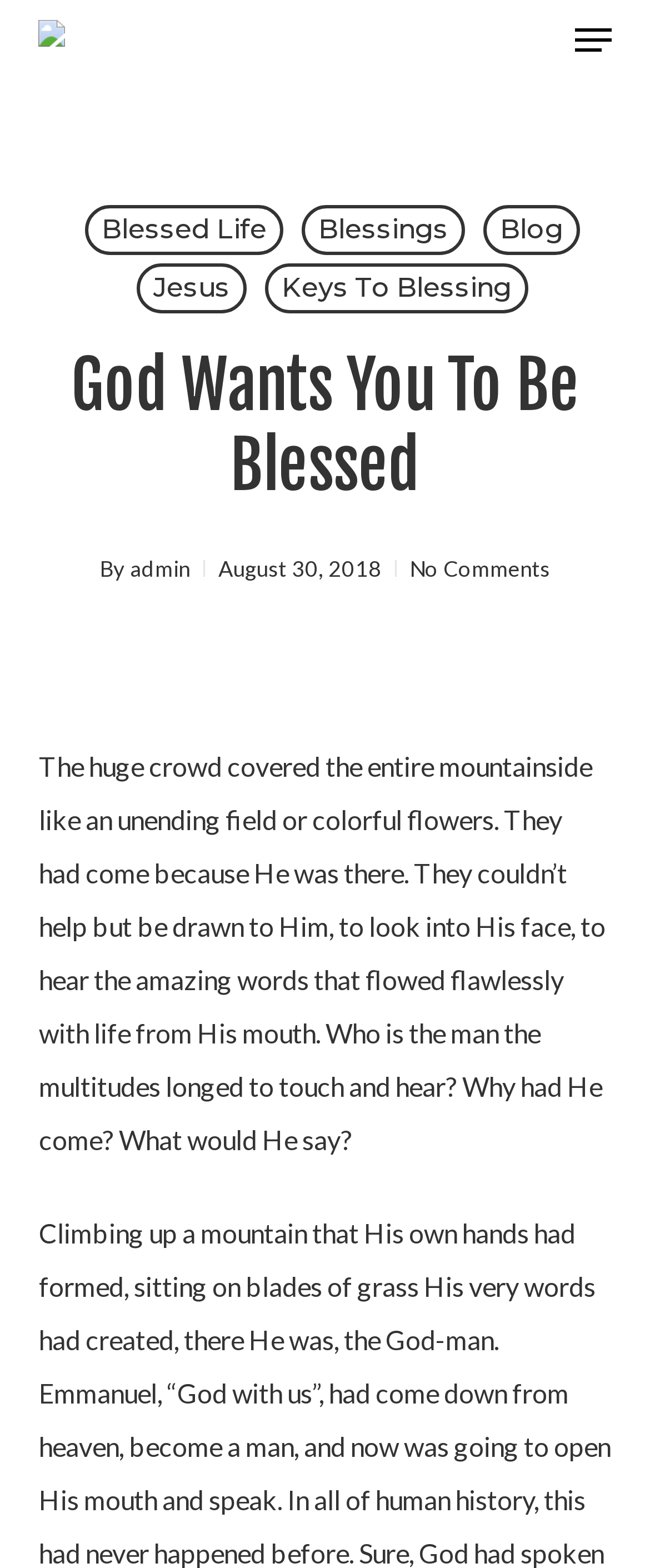Please find the bounding box for the UI element described by: "Menu".

[0.884, 0.015, 0.94, 0.036]